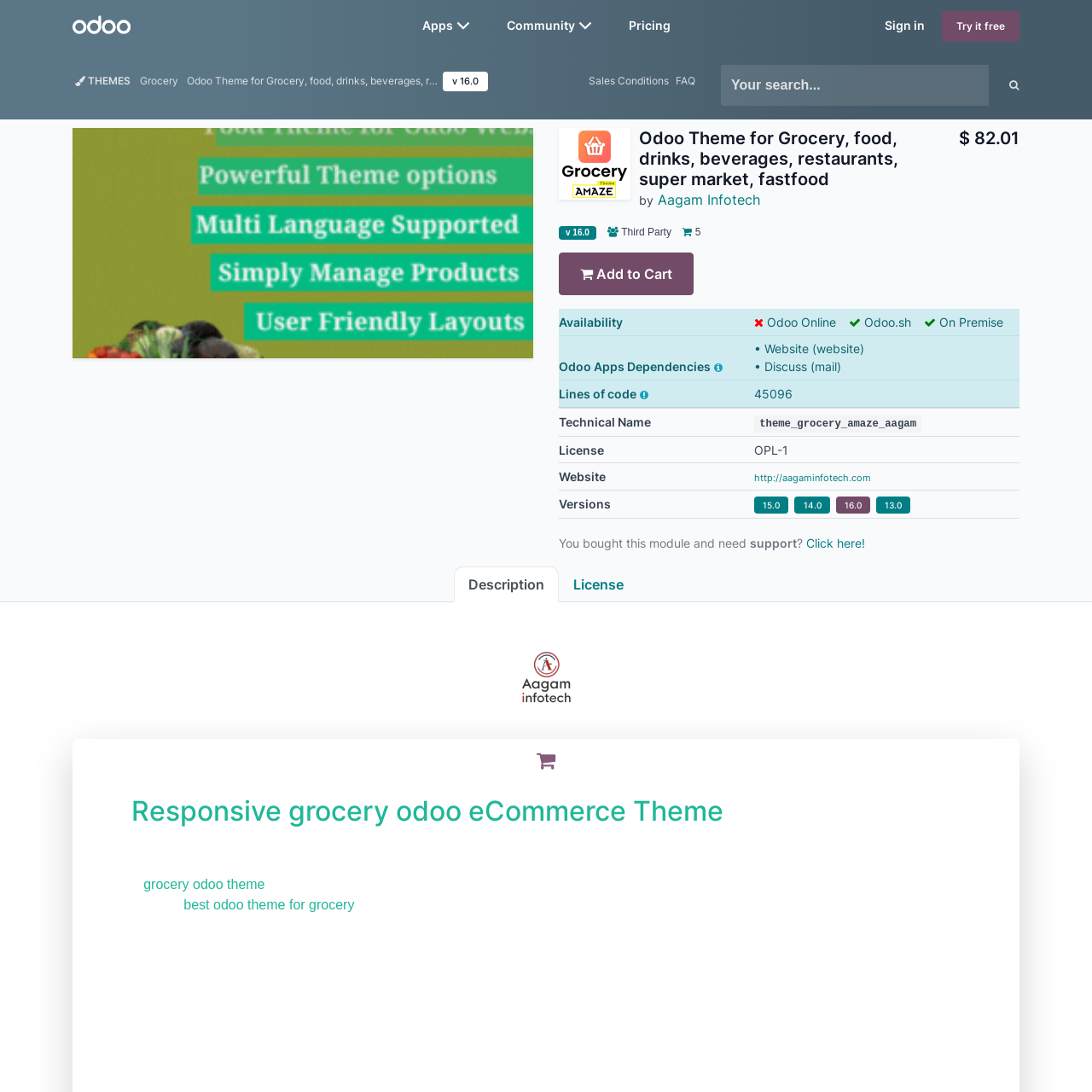What is emphasized in the theme of the webpage?
Look closely at the image marked with a red bounding box and answer the question with as much detail as possible, drawing from the image.

The simplicity of the cart design suggests ease of use, aligning with the theme’s emphasis on user-friendly online shopping, which is a key aspect of the webpage's design and functionality.